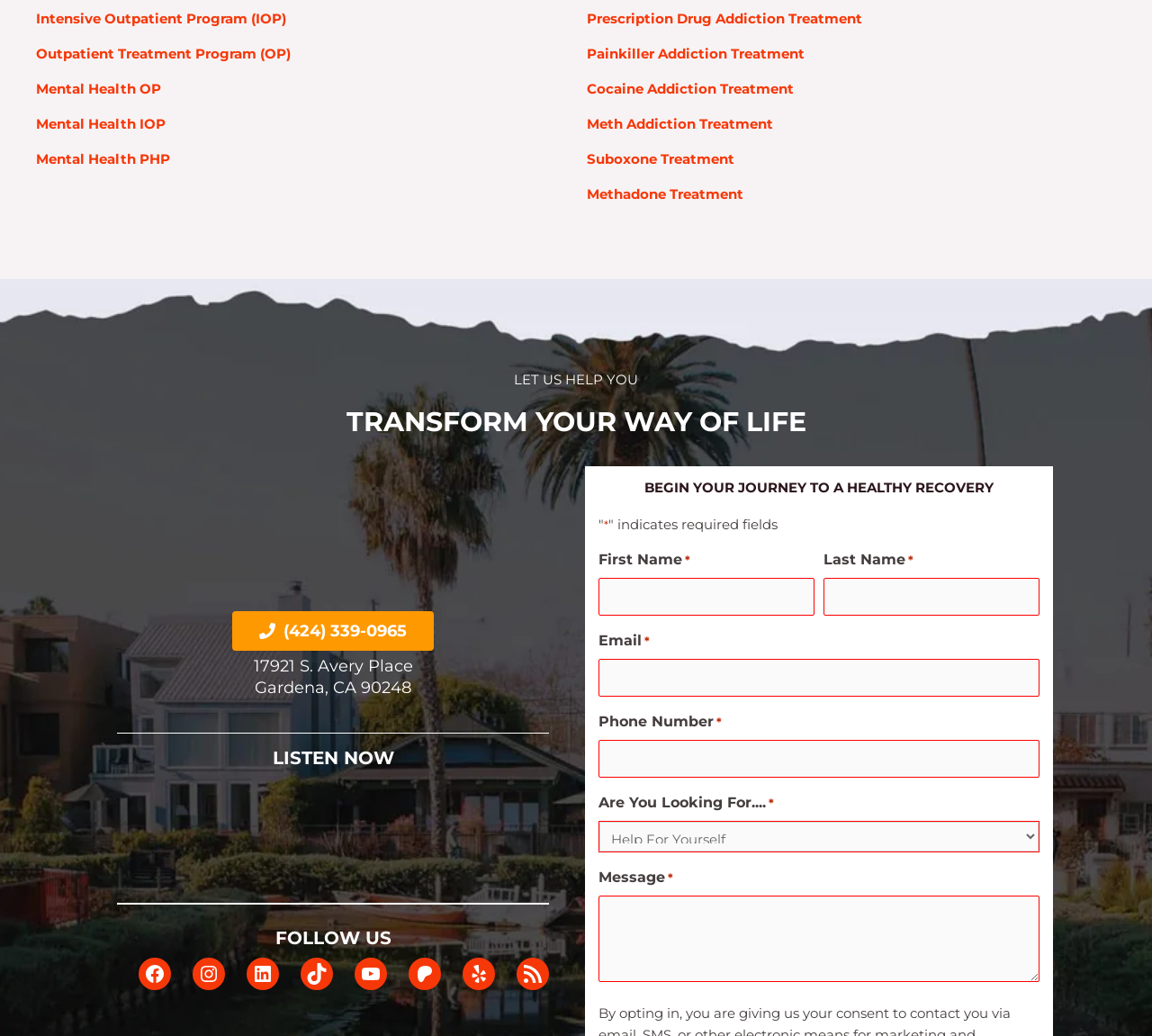Using the provided description: "Outpatient Treatment Program (OP)", find the bounding box coordinates of the corresponding UI element. The output should be four float numbers between 0 and 1, in the format [left, top, right, bottom].

[0.031, 0.043, 0.252, 0.06]